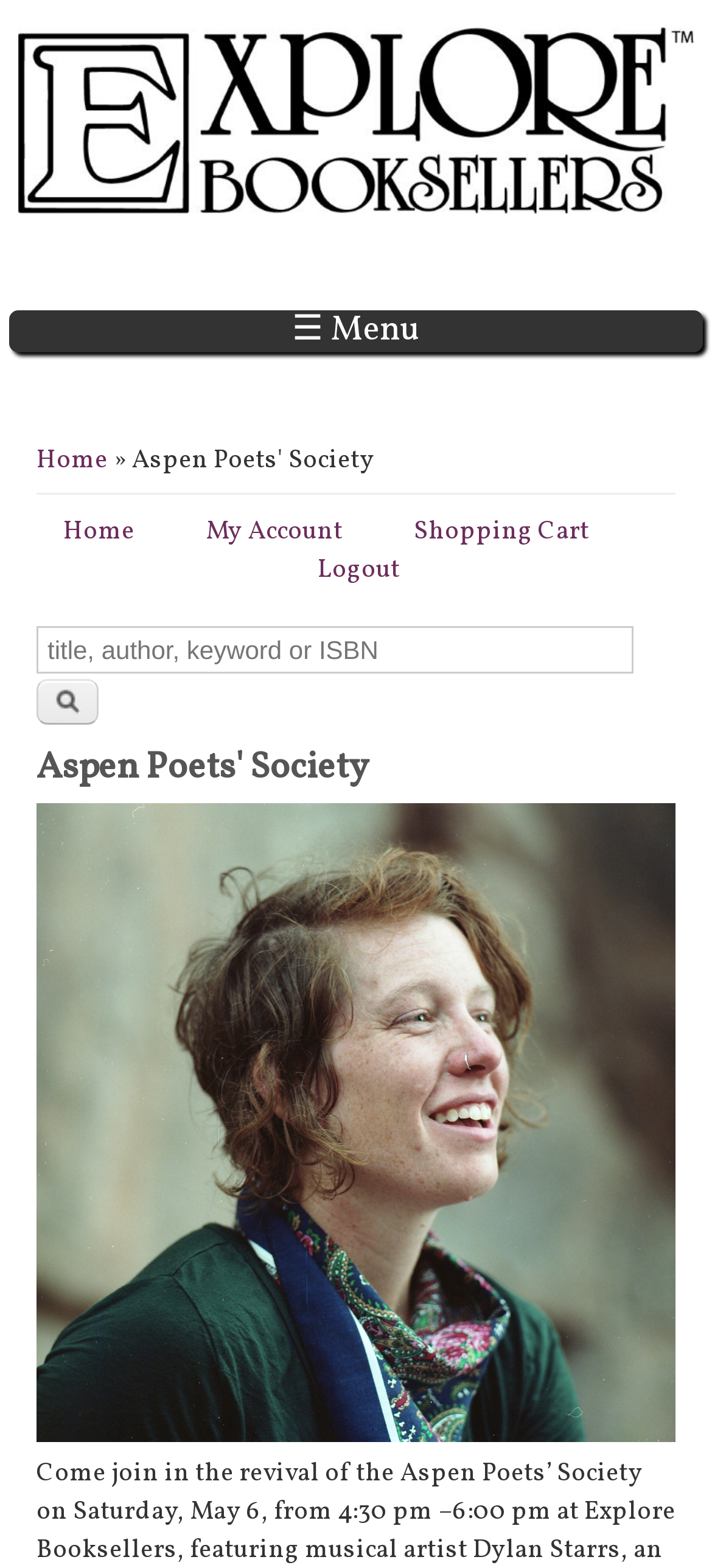From the webpage screenshot, predict the bounding box coordinates (top-left x, top-left y, bottom-right x, bottom-right y) for the UI element described here: Blog Main Page

None